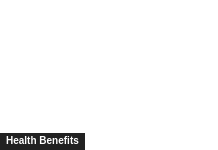Give a meticulous account of what the image depicts.

The image visually emphasizes the topic "Health Benefits," likely serving as a thematic header or directive within an article focused on the advantages of specific foods or dietary elements. Positioned prominently at the bottom of the design, the caption invites readers to explore various health benefits associated with particular items discussed in the article, potentially creating connections to related subjects like the benefits of horse chestnut or kamut, as indicated in the surrounding text. This engaging design element is crafted to guide users toward valuable health information relevant to the content.